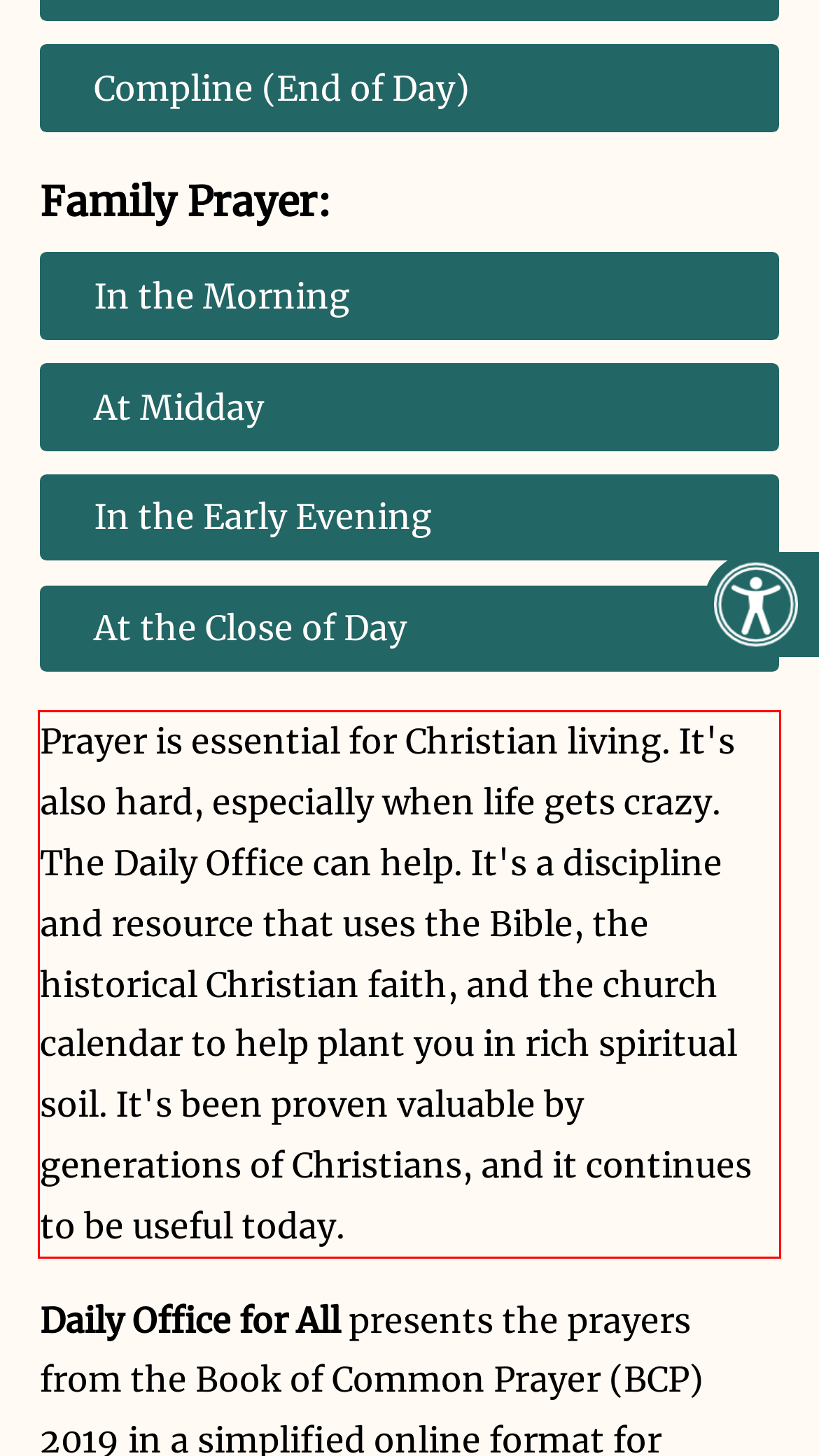Given a screenshot of a webpage with a red bounding box, extract the text content from the UI element inside the red bounding box.

Prayer is essential for Christian living. It's also hard, especially when life gets crazy. The Daily Office can help. It's a discipline and resource that uses the Bible, the historical Christian faith, and the church calendar to help plant you in rich spiritual soil. It's been proven valuable by generations of Christians, and it continues to be useful today.